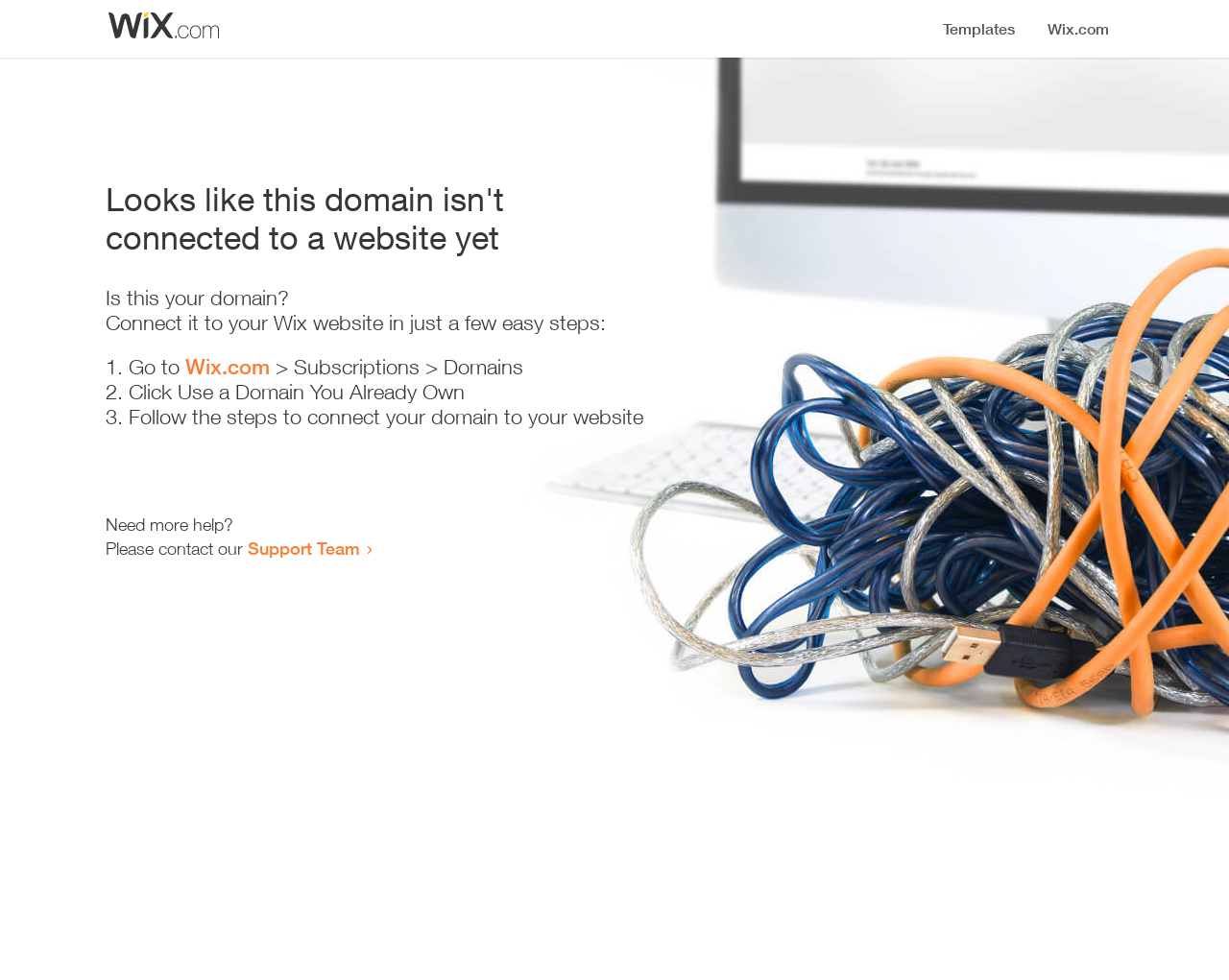Find and provide the bounding box coordinates for the UI element described with: "Wix.com".

[0.151, 0.361, 0.22, 0.387]